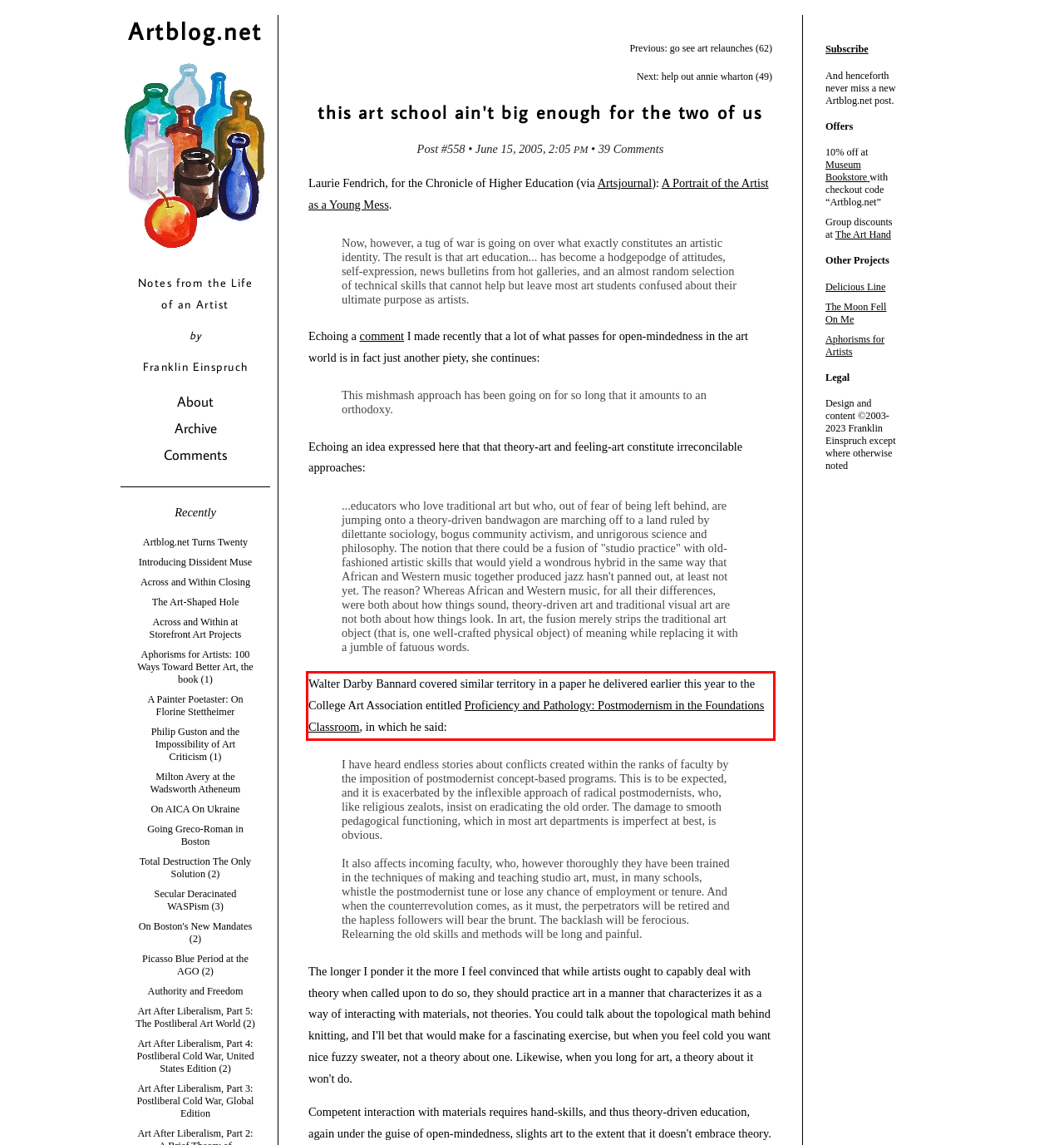Analyze the screenshot of the webpage and extract the text from the UI element that is inside the red bounding box.

Walter Darby Bannard covered similar territory in a paper he delivered earlier this year to the College Art Association entitled Proficiency and Pathology: Postmodernism in the Foundations Classroom, in which he said: